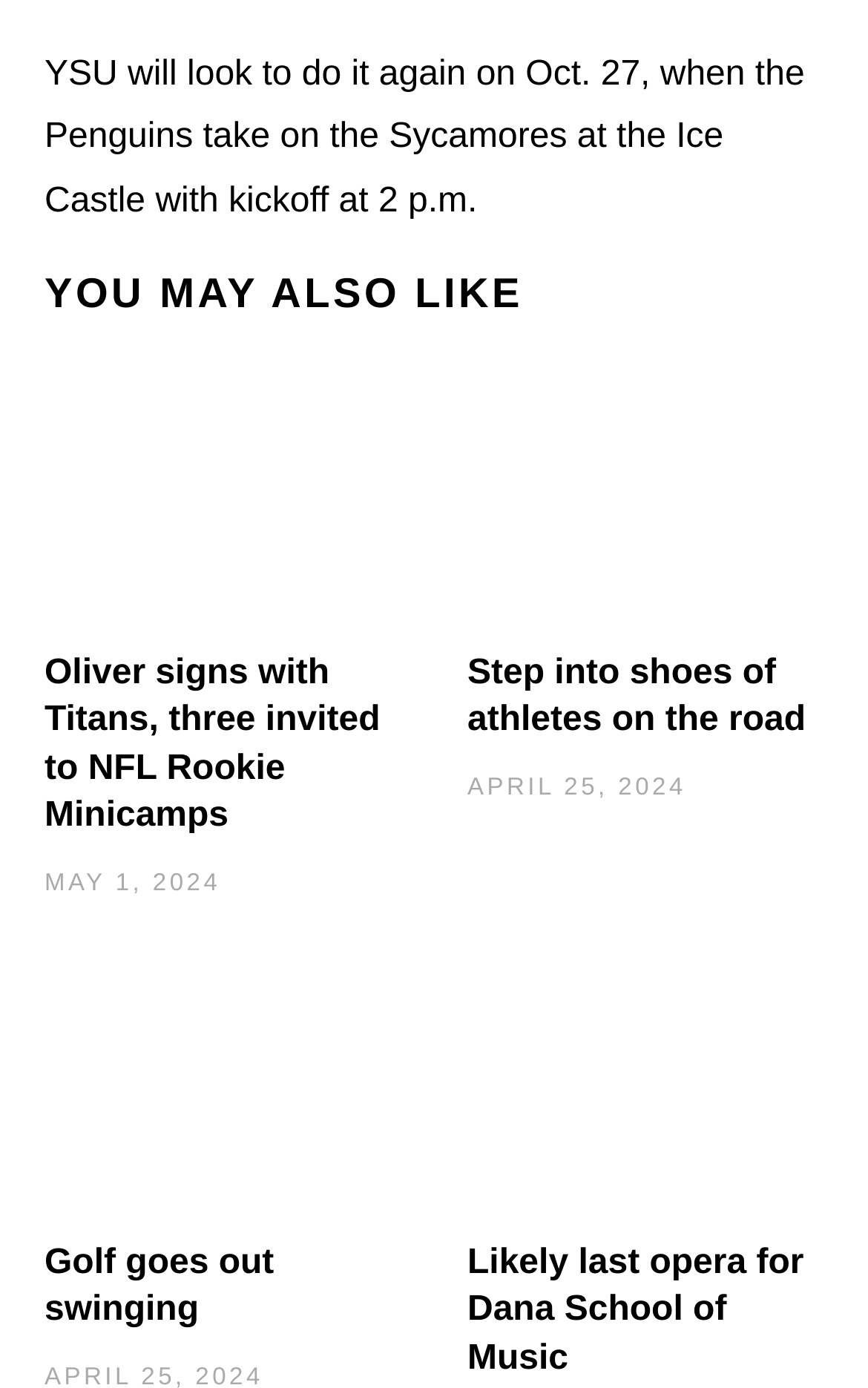How many links are hidden in the webpage?
Using the image, provide a concise answer in one word or a short phrase.

3